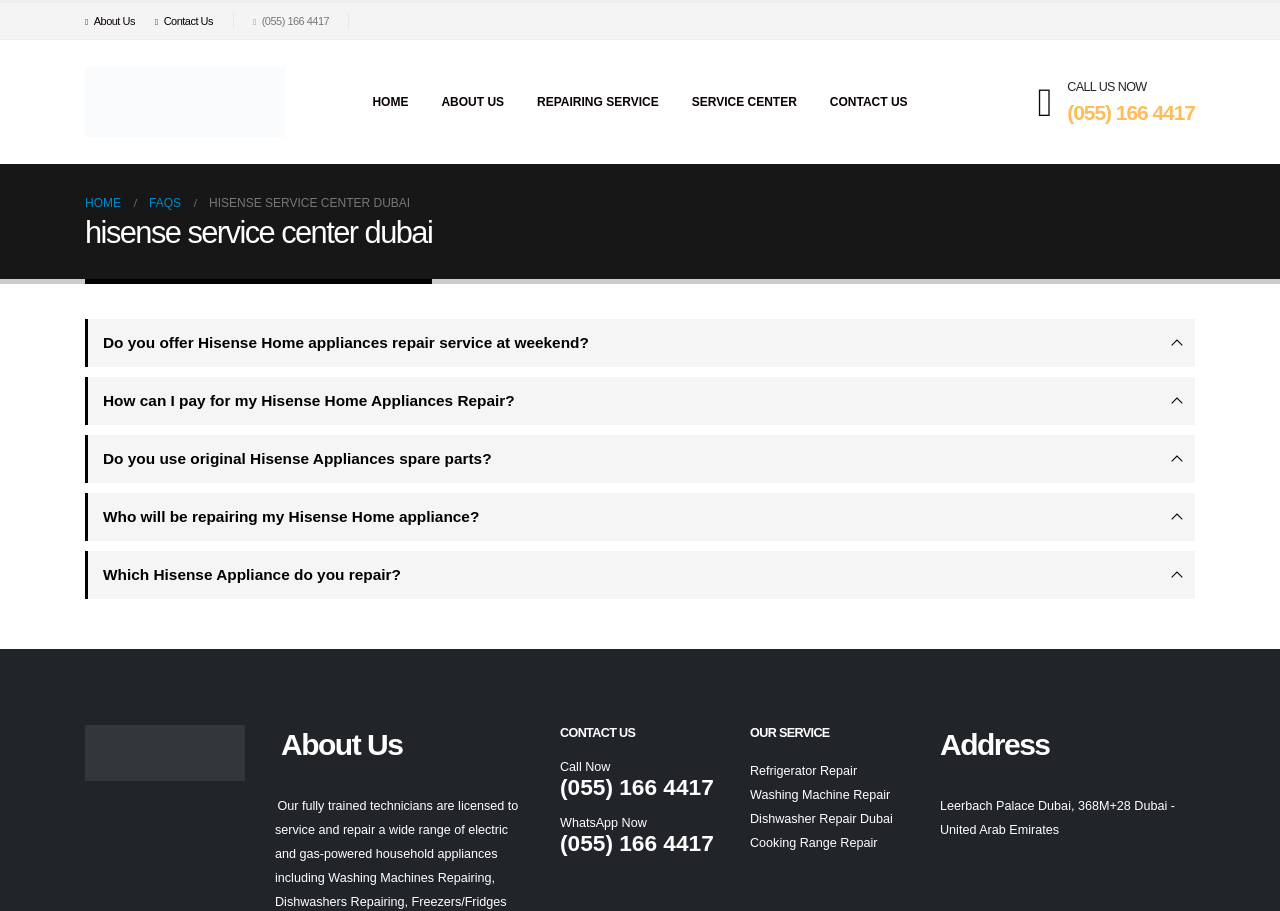Locate the primary headline on the webpage and provide its text.

hisense service center dubai